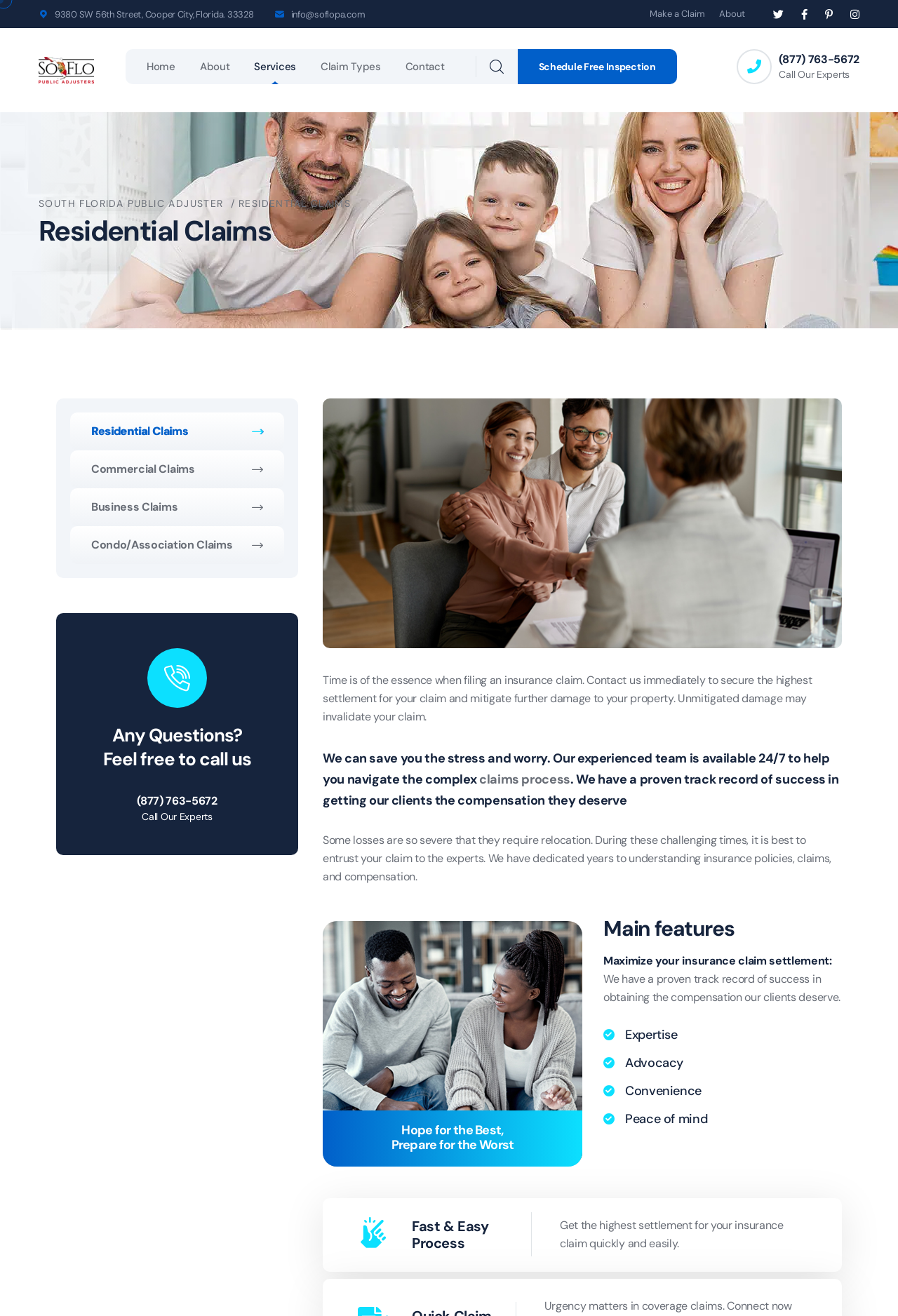Refer to the element description Make a Claim and identify the corresponding bounding box in the screenshot. Format the coordinates as (top-left x, top-left y, bottom-right x, bottom-right y) with values in the range of 0 to 1.

[0.723, 0.004, 0.785, 0.018]